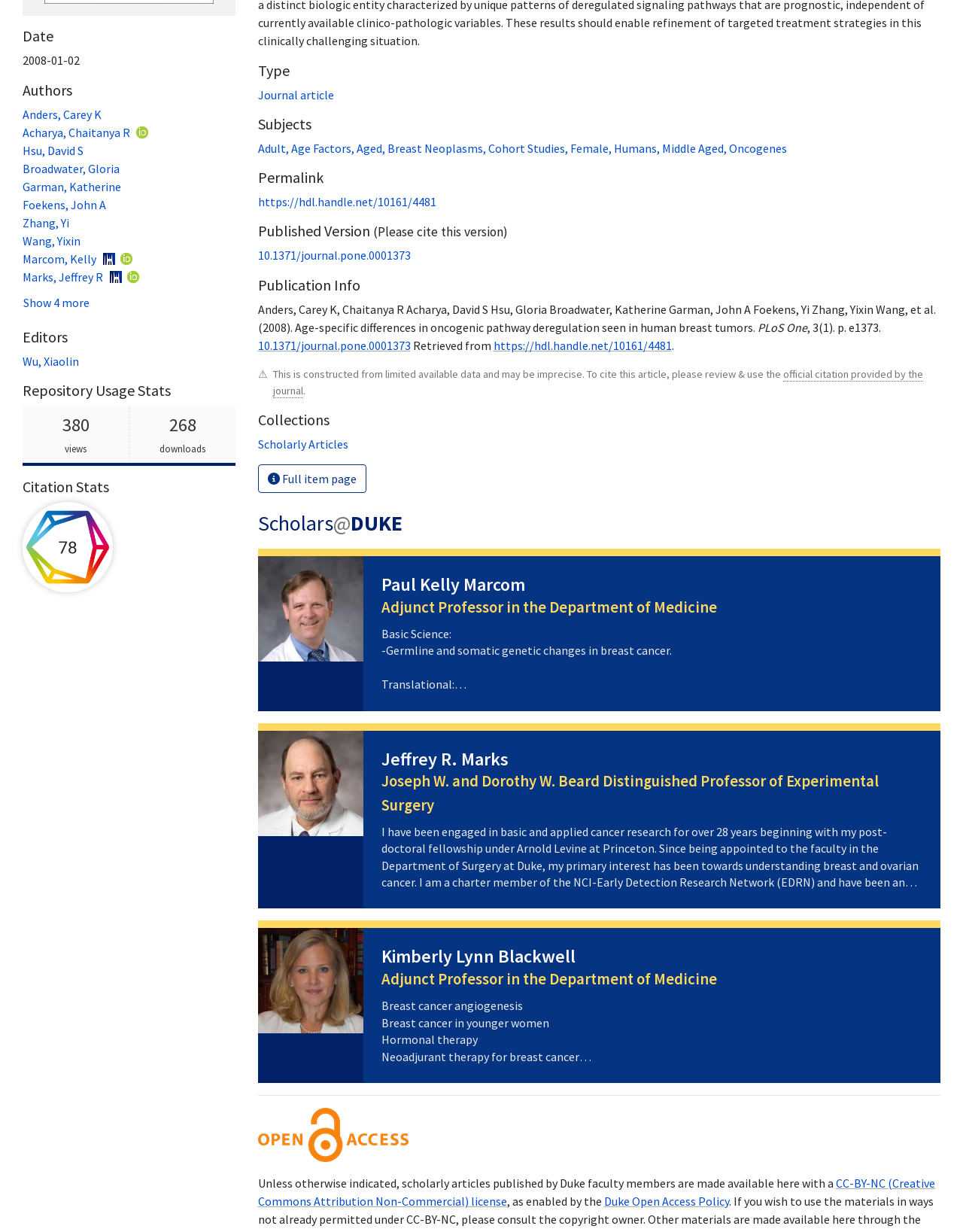Identify the bounding box coordinates for the UI element described by the following text: "alt="Open Access"". Provide the coordinates as four float numbers between 0 and 1, in the format [left, top, right, bottom].

[0.268, 0.914, 0.424, 0.926]